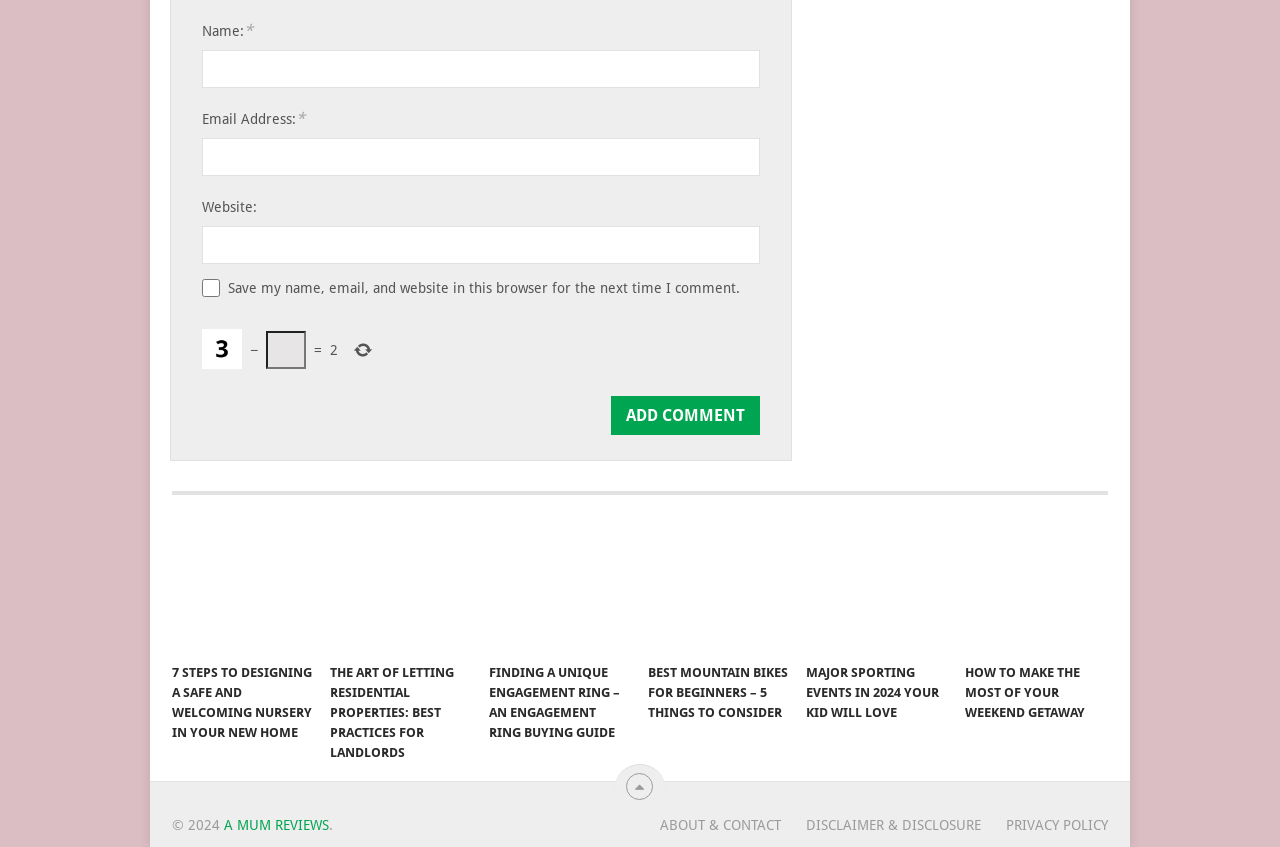Determine the bounding box coordinates of the region I should click to achieve the following instruction: "Enter your name". Ensure the bounding box coordinates are four float numbers between 0 and 1, i.e., [left, top, right, bottom].

[0.158, 0.059, 0.594, 0.104]